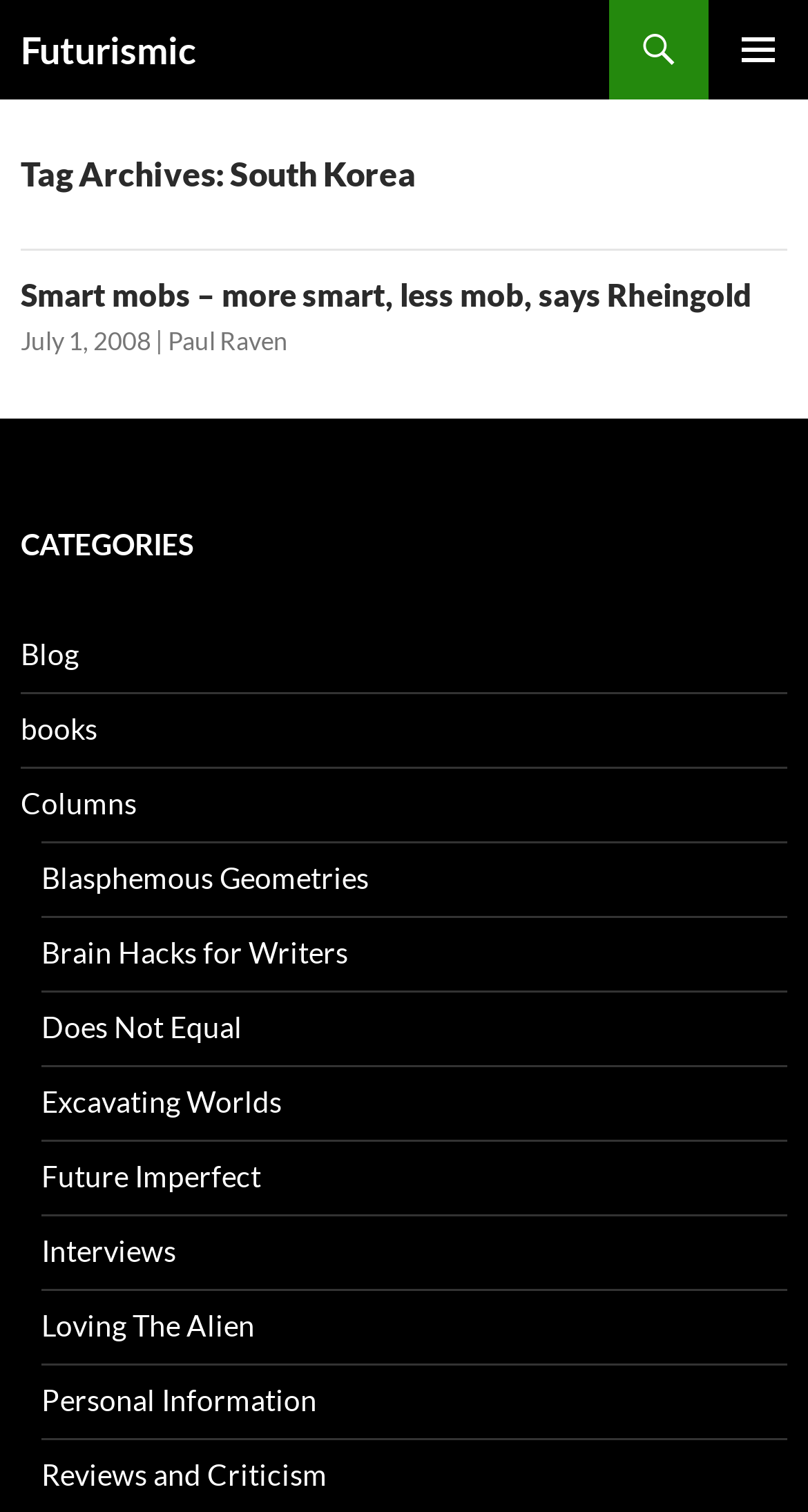Please find the bounding box coordinates for the clickable element needed to perform this instruction: "Read the article 'Smart mobs – more smart, less mob, says Rheingold'".

[0.026, 0.182, 0.931, 0.207]